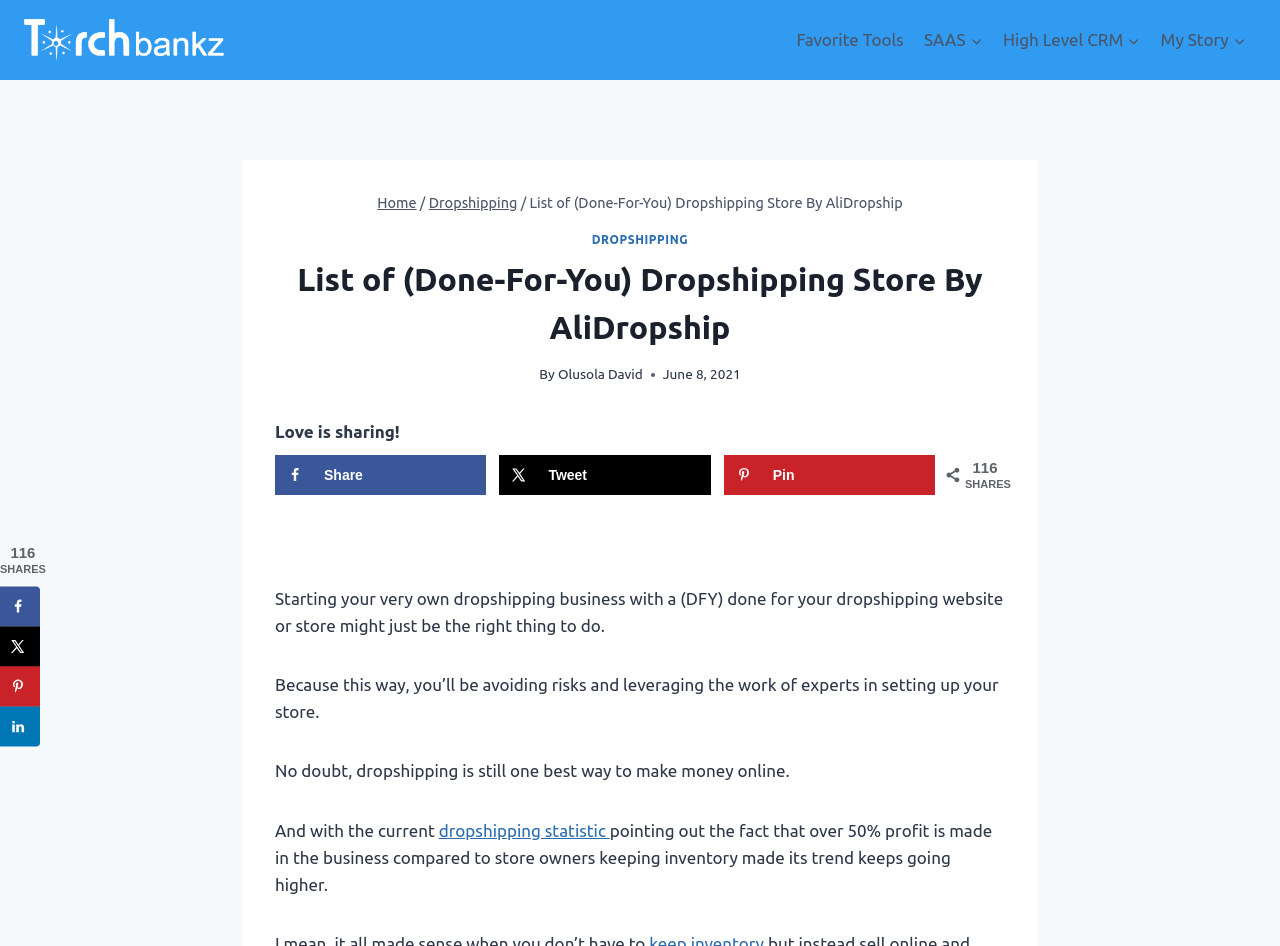What is the topic of the webpage?
Refer to the image and give a detailed answer to the query.

The topic of the webpage is dropshipping, which can be inferred from the heading element with the description 'List of (Done-For-You) Dropshipping Store By AliDropship' and the various text elements discussing dropshipping.